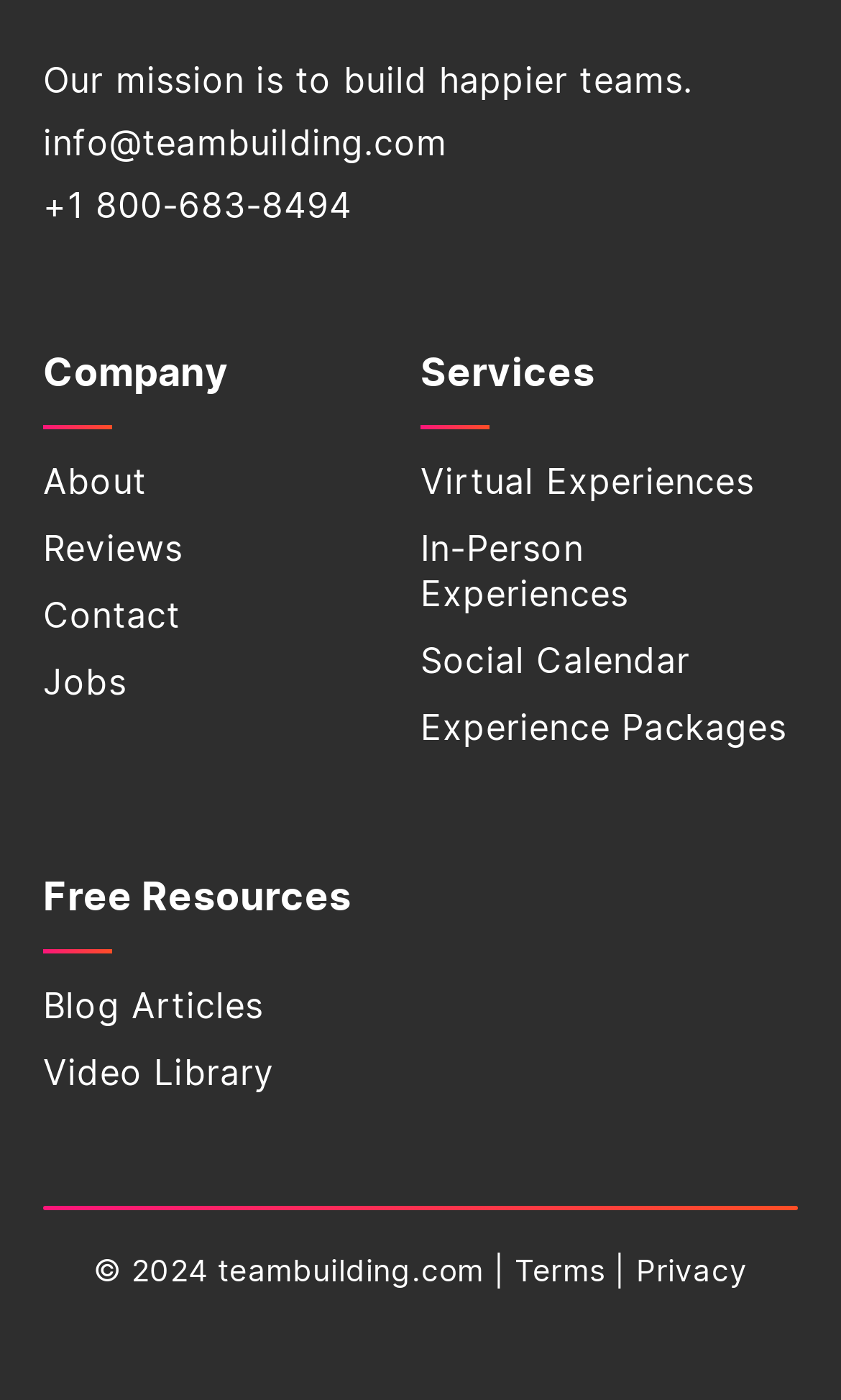Show me the bounding box coordinates of the clickable region to achieve the task as per the instruction: "Explore virtual experiences".

[0.5, 0.332, 0.896, 0.357]